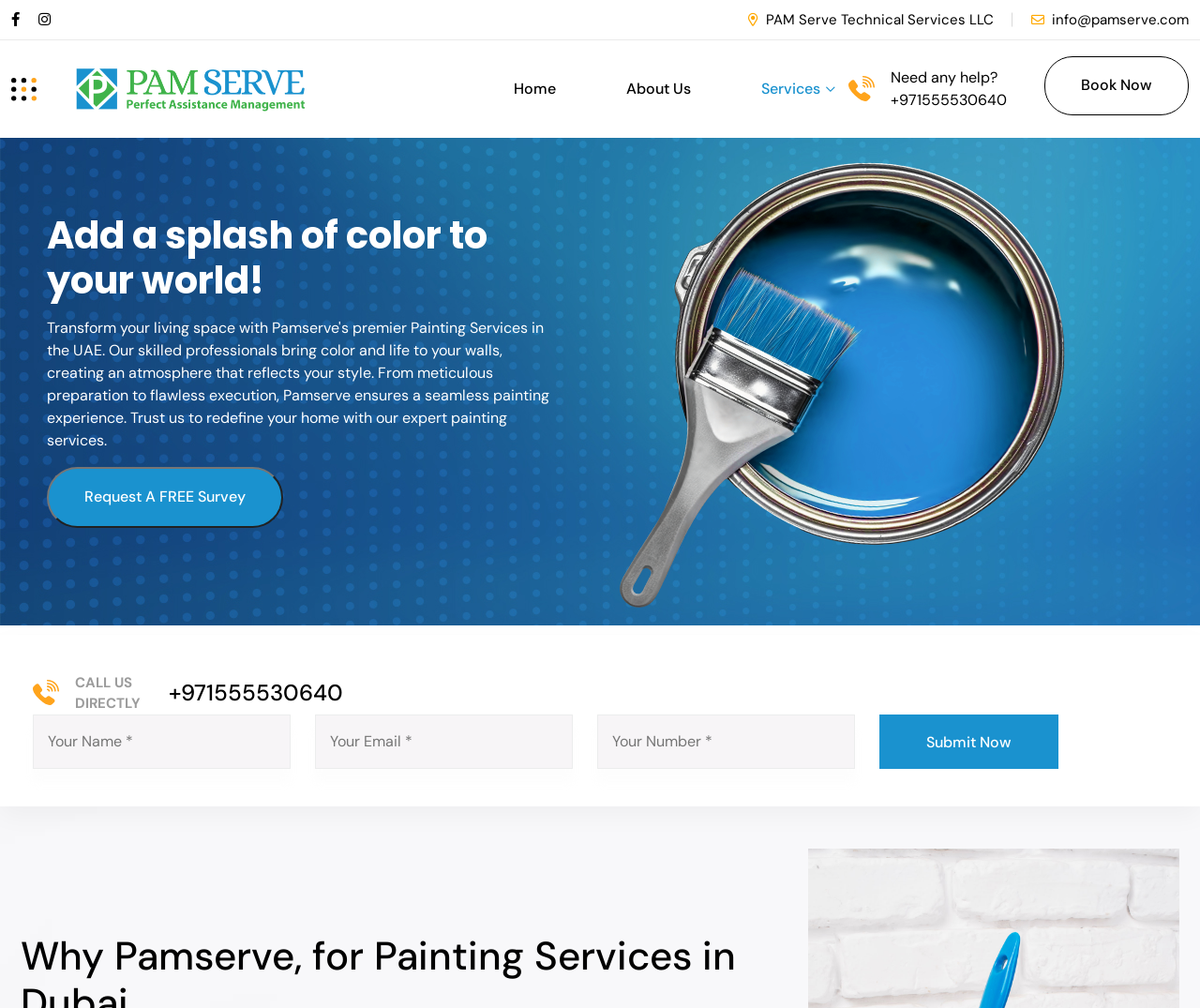Given the webpage screenshot and the description, determine the bounding box coordinates (top-left x, top-left y, bottom-right x, bottom-right y) that define the location of the UI element matching this description: About Us

[0.522, 0.068, 0.576, 0.109]